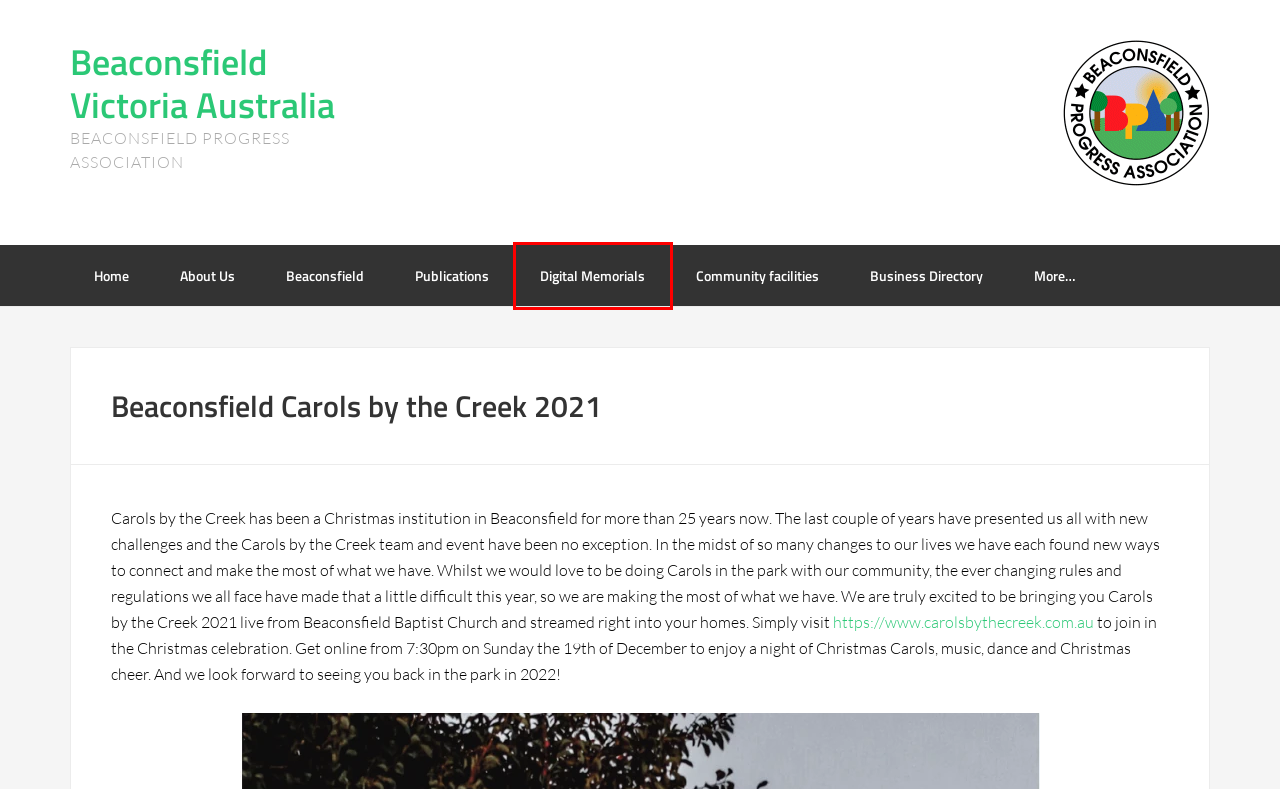Consider the screenshot of a webpage with a red bounding box around an element. Select the webpage description that best corresponds to the new page after clicking the element inside the red bounding box. Here are the candidates:
A. Beaconsfield, Victoria, Australia | Beaconsfield Progress Association
B. Beaconsfield's Soldiers
C. Shipwatcher’s lookout | Beaconsfield Victoria Australia
D. Beaconsfield Business Directory | Beaconsfield Victoria Australia
E. Adamson’s hardware store | Beaconsfield Victoria Australia
F. About us | Beaconsfield Victoria Australia
G. Holm Park Recreation Reserve | Beaconsfield Victoria Australia
H. Beaconsfield Victoria | Christmas Carols By The Creek | 19th December 2021

B